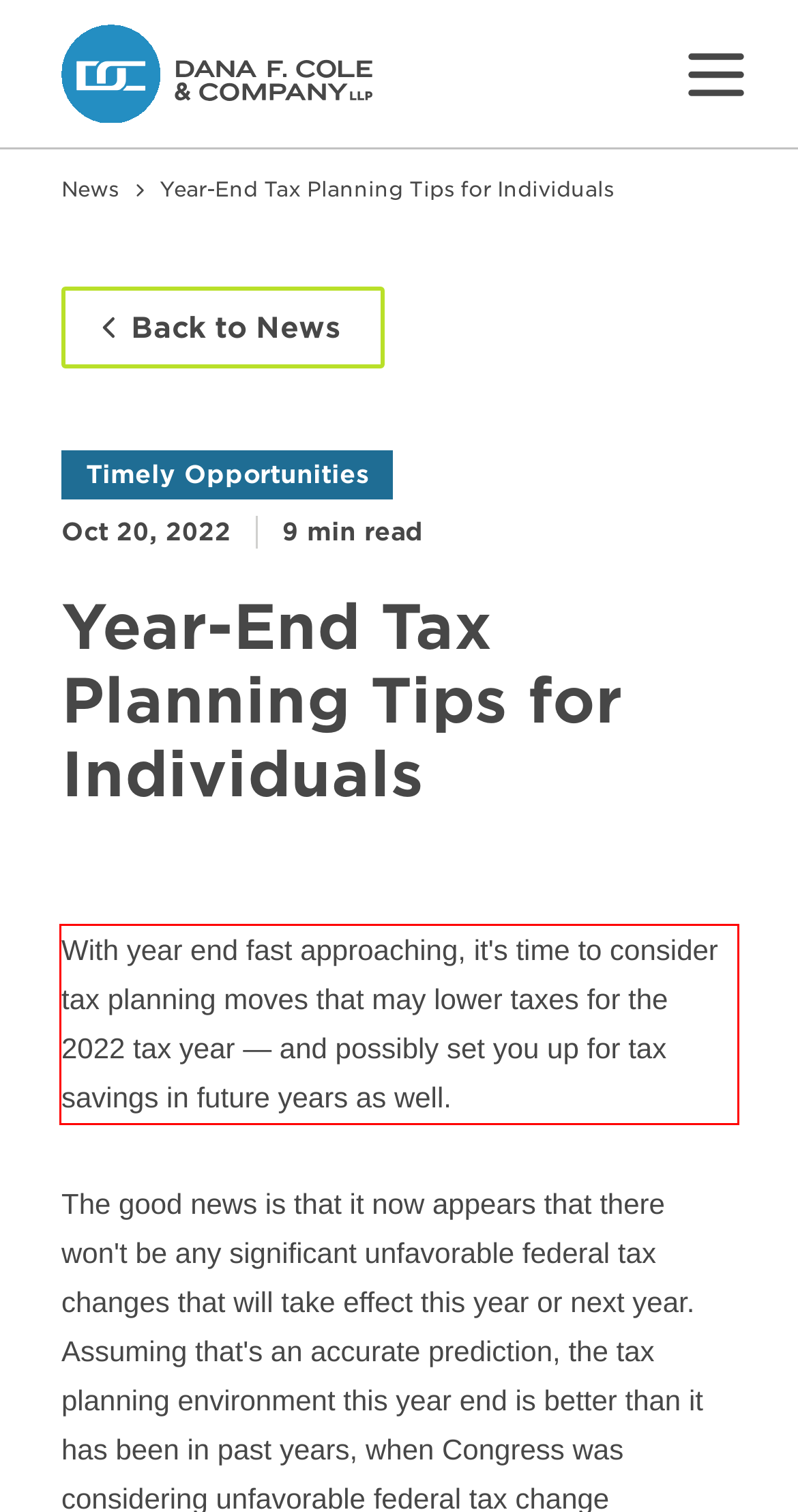Given a screenshot of a webpage with a red bounding box, please identify and retrieve the text inside the red rectangle.

With year end fast approaching, it's time to consider tax planning moves that may lower taxes for the 2022 tax year — and possibly set you up for tax savings in future years as well.